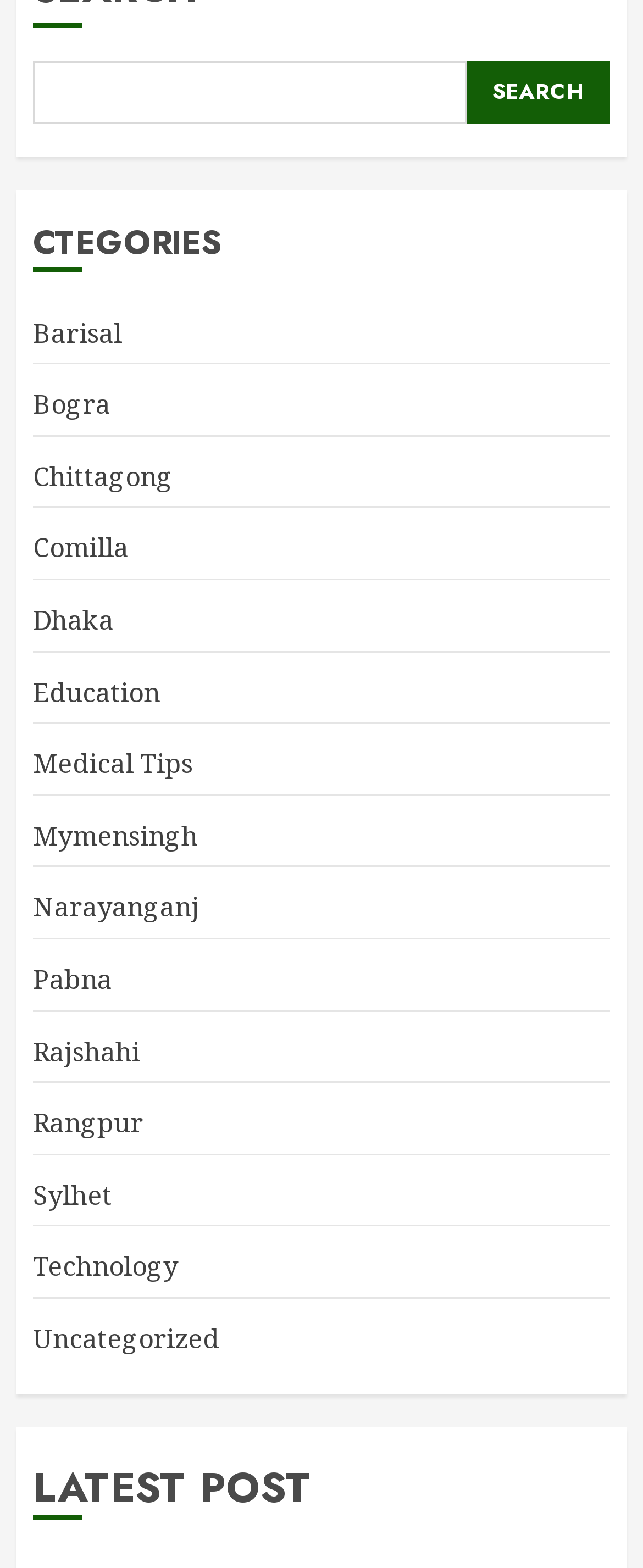Could you locate the bounding box coordinates for the section that should be clicked to accomplish this task: "click on the search button".

[0.724, 0.039, 0.949, 0.078]